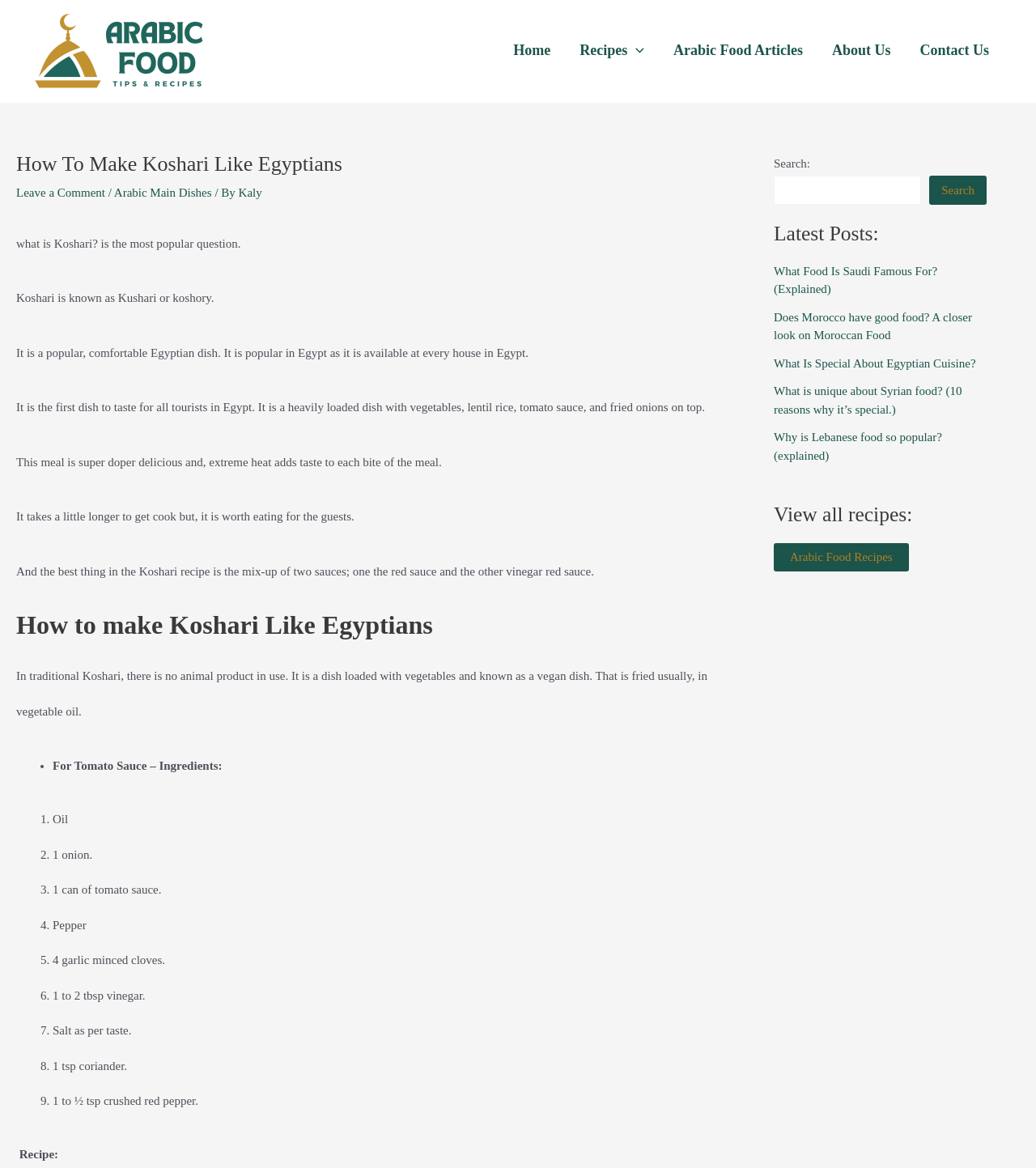Determine the bounding box for the UI element that matches this description: "Home".

[0.481, 0.028, 0.545, 0.058]